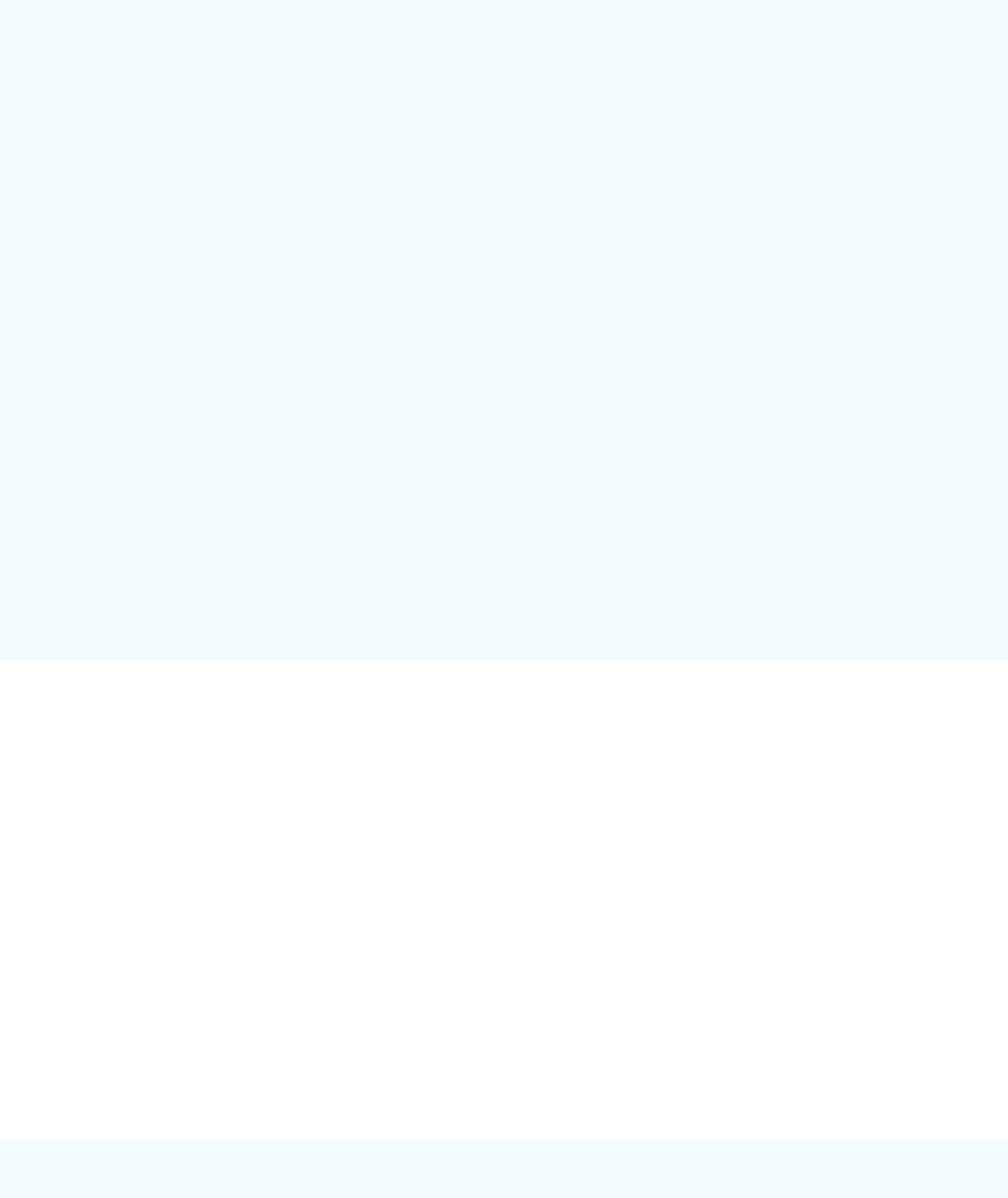Identify the bounding box coordinates of the clickable region to carry out the given instruction: "Read the news about '2017-2018 Beauty Consumption Report'".

[0.109, 0.657, 0.484, 0.784]